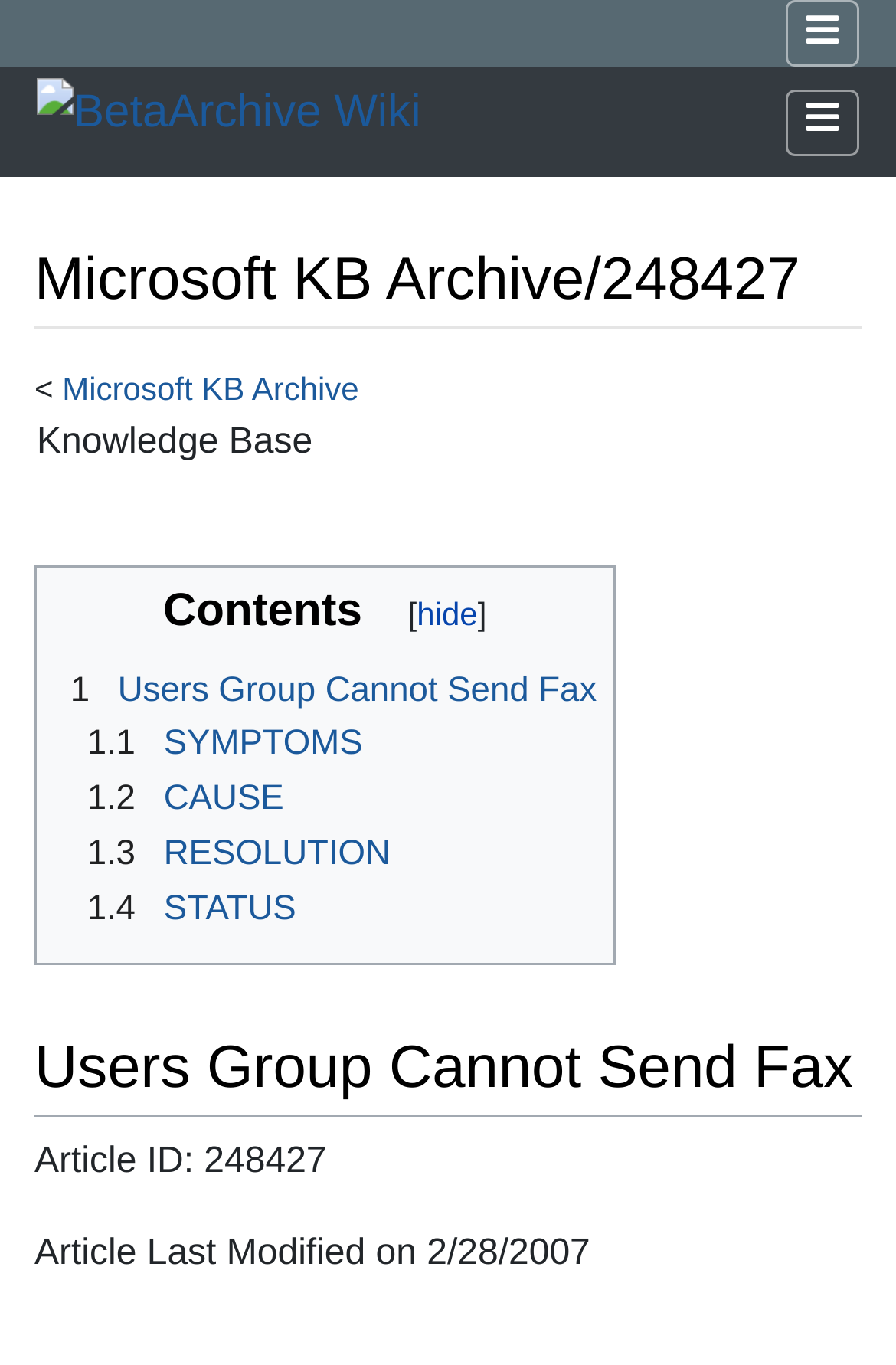Show me the bounding box coordinates of the clickable region to achieve the task as per the instruction: "View Users Group Cannot Send Fax".

[0.059, 0.491, 0.666, 0.52]